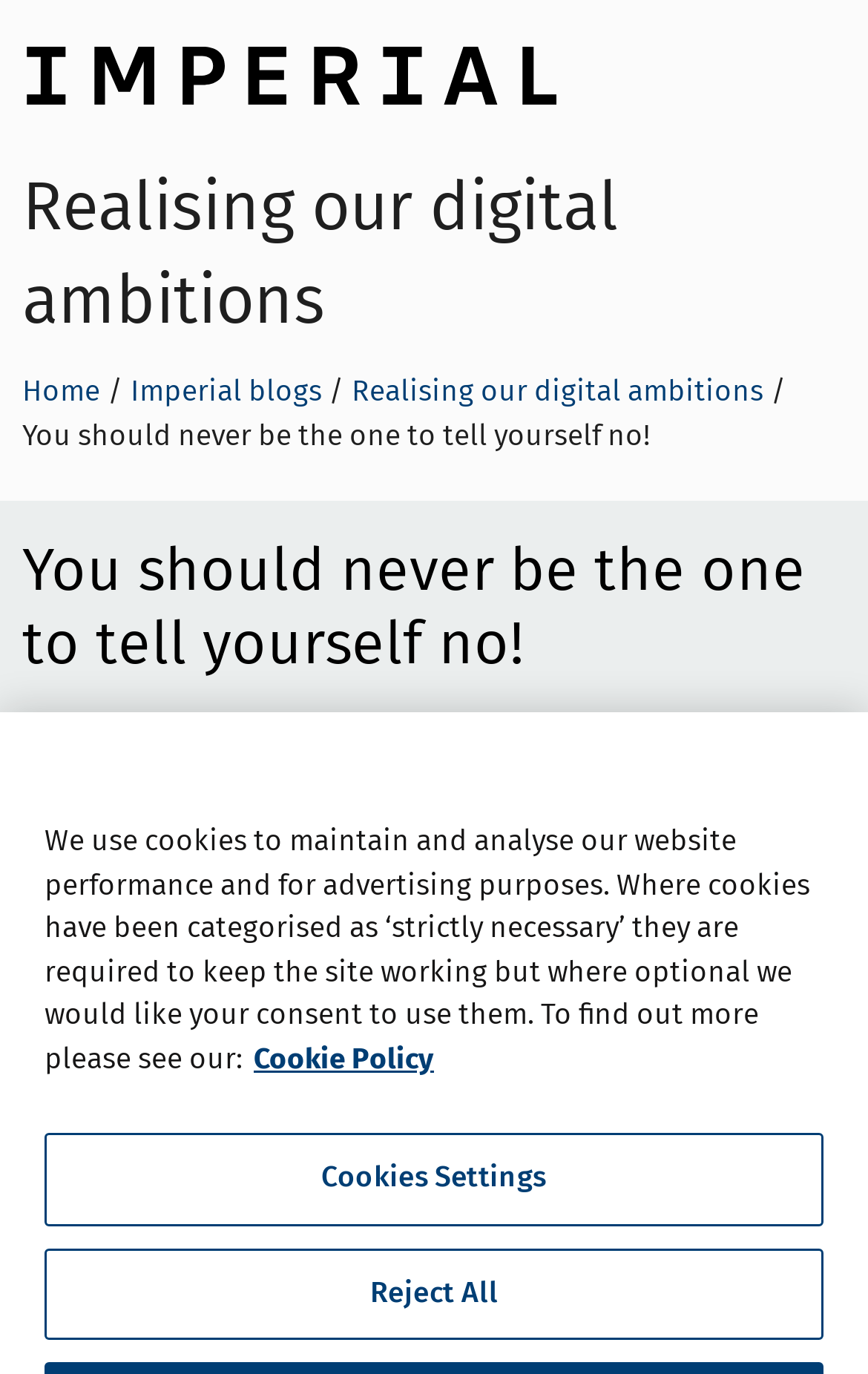Please specify the bounding box coordinates in the format (top-left x, top-left y, bottom-right x, bottom-right y), with all values as floating point numbers between 0 and 1. Identify the bounding box of the UI element described by: Women at Imperial Week

[0.21, 0.792, 0.687, 0.832]